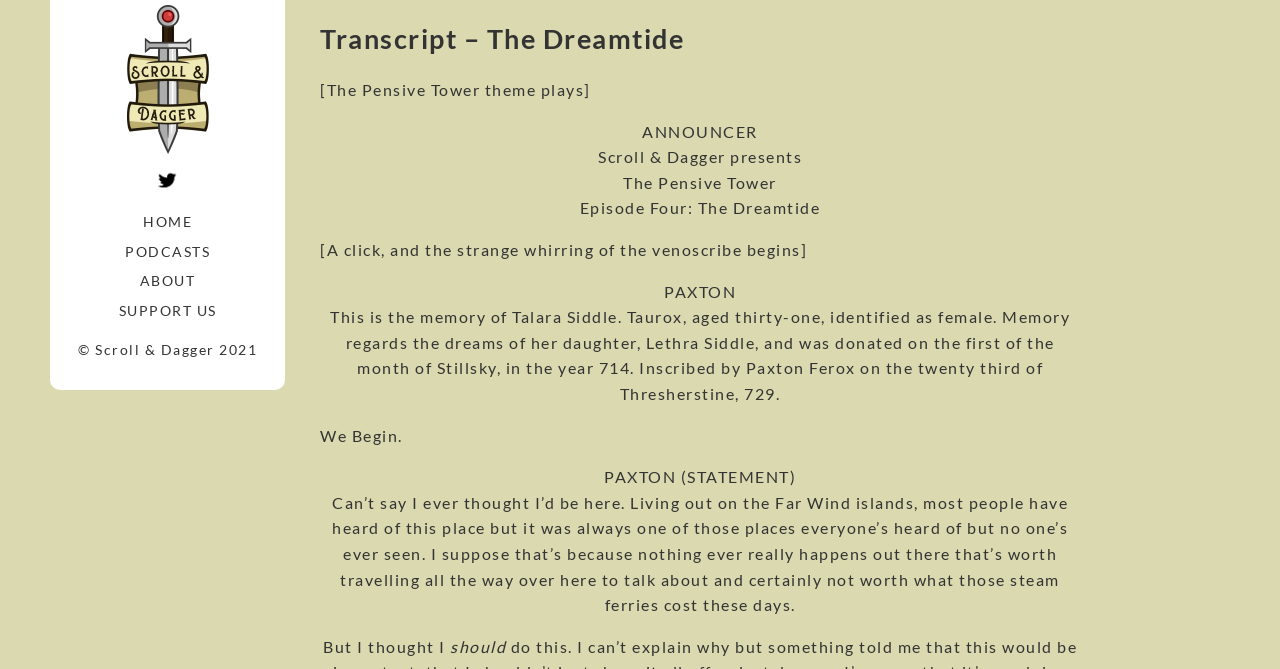Who is the announcer?
Using the details shown in the screenshot, provide a comprehensive answer to the question.

I looked for elements with the text 'ANNOUNCER' and found a StaticText element with this text. This suggests that the announcer is simply referred to as 'ANNOUNCER'.